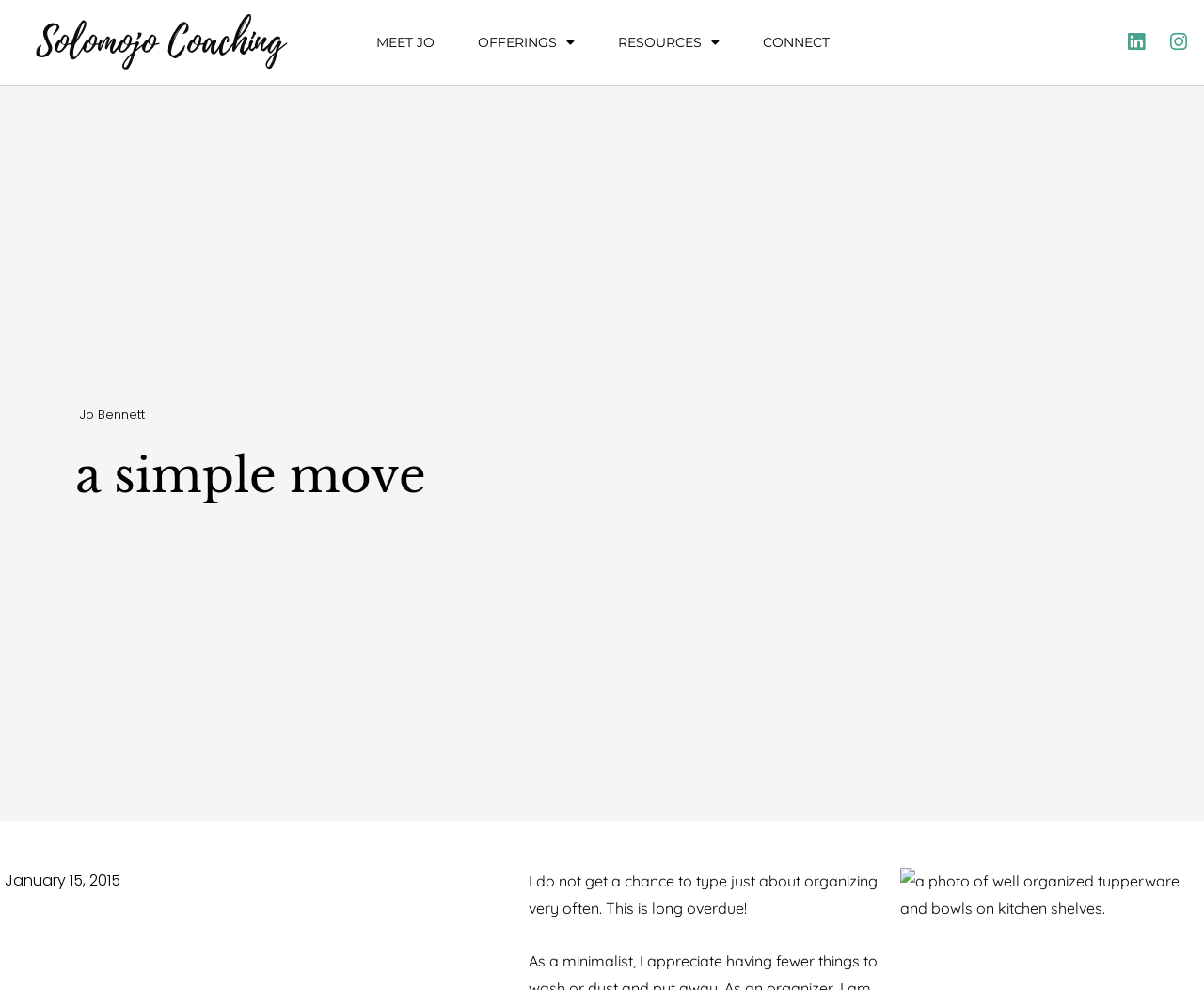Provide your answer to the question using just one word or phrase: What is the name of the person mentioned on the webpage?

Jo Bennett